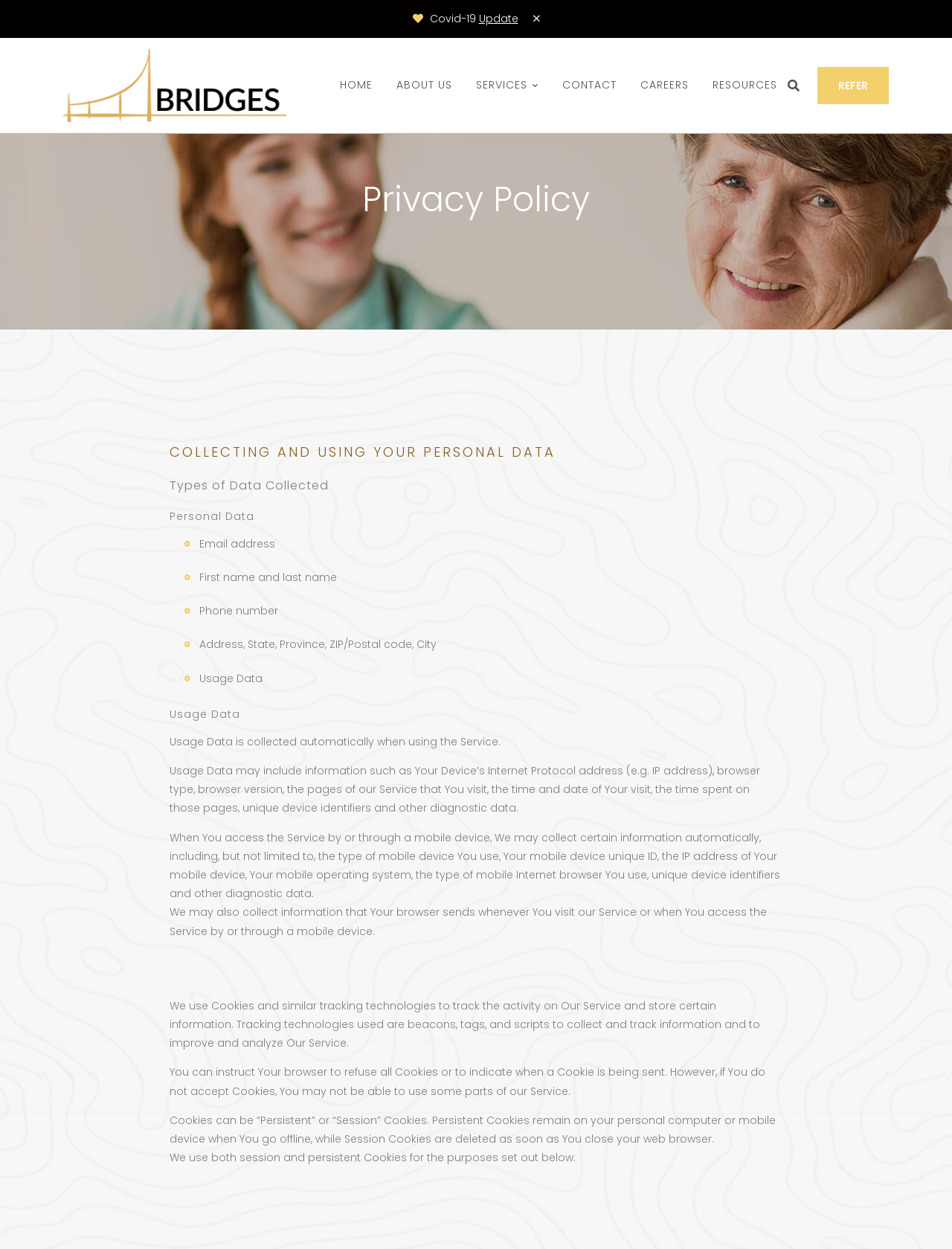Determine the bounding box coordinates for the region that must be clicked to execute the following instruction: "Click the 'CONTACT' link".

[0.58, 0.039, 0.659, 0.098]